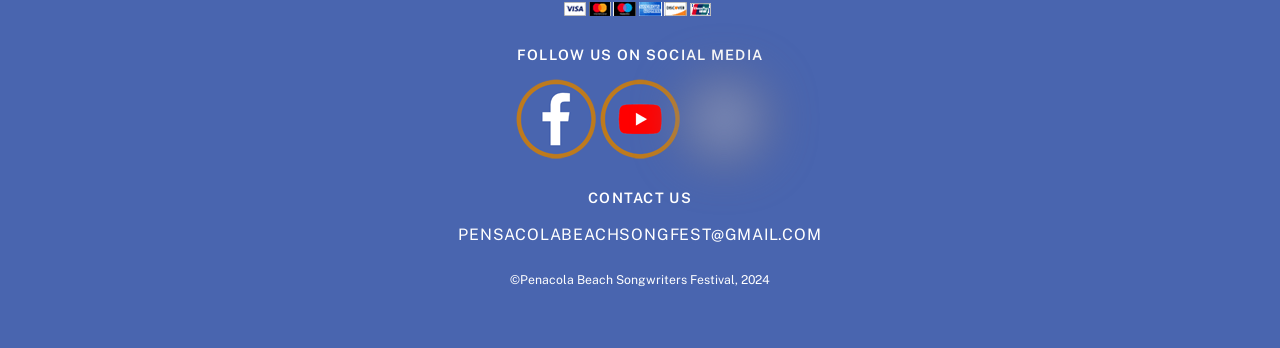Answer in one word or a short phrase: 
What is the purpose of the links under 'FOLLOW US ON SOCIAL MEDIA'?

To connect to social media